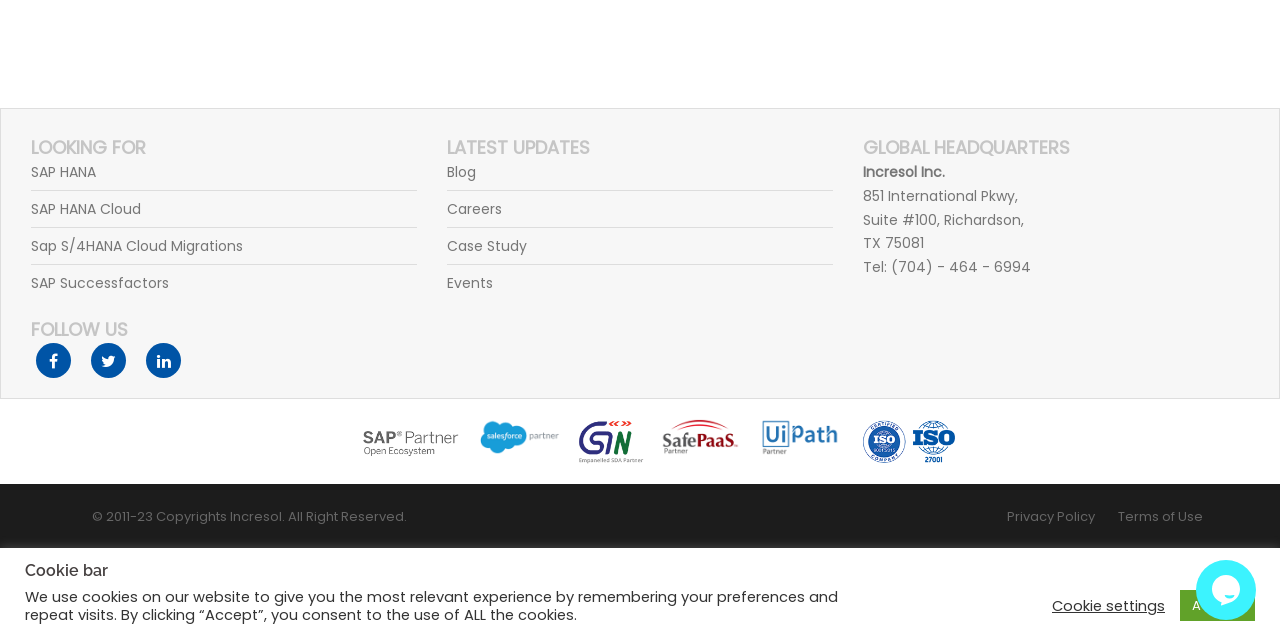Identify the bounding box of the UI element that matches this description: "Events".

[0.349, 0.425, 0.651, 0.47]